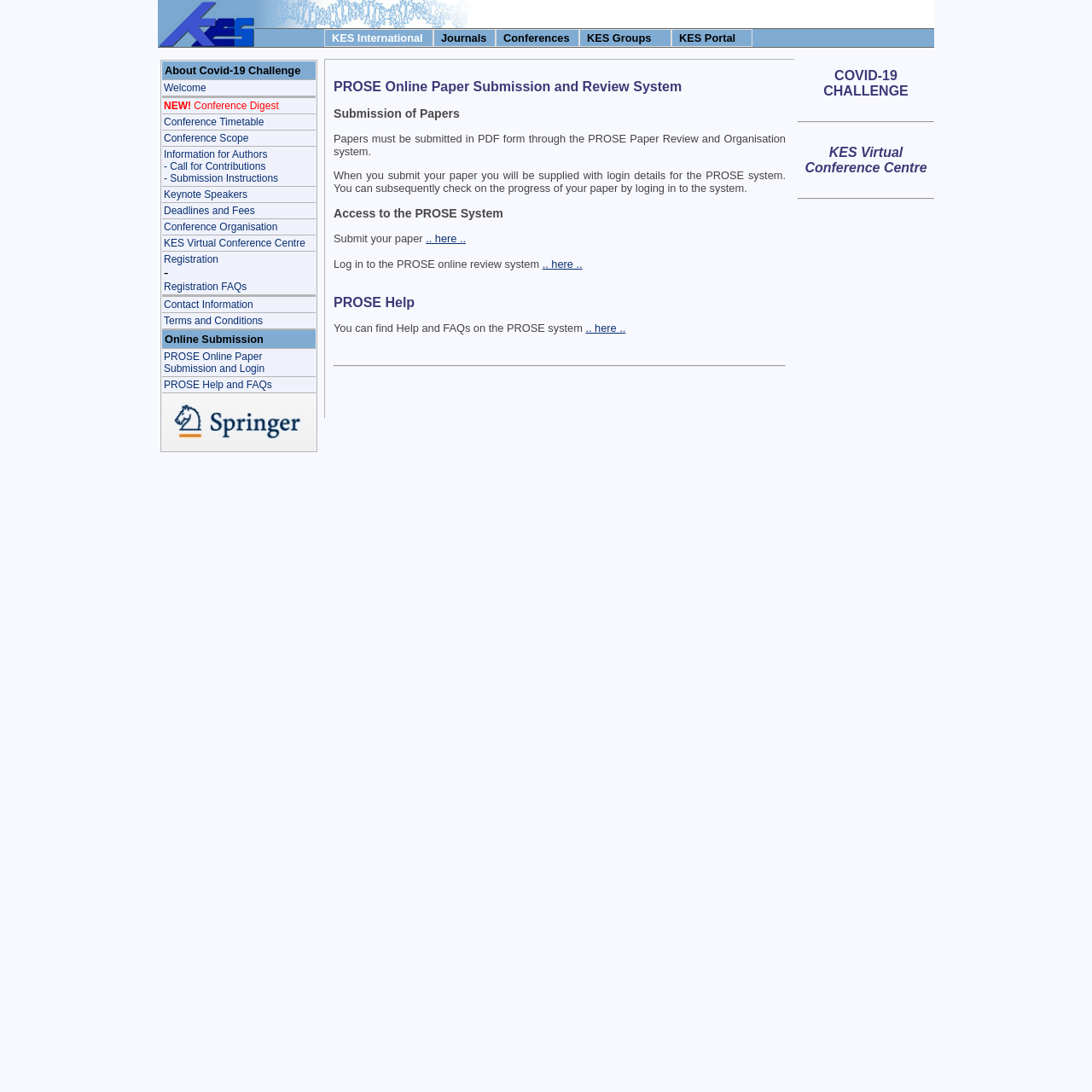Refer to the image and provide an in-depth answer to the question: 
What is the purpose of the PROSE system?

The purpose of the PROSE system is to submit and review papers online, as mentioned in the heading 'PROSE Online Paper Submission and Review System' and also in the static text 'Papers must be submitted in PDF form through the PROSE Paper Review and Organisation system'.